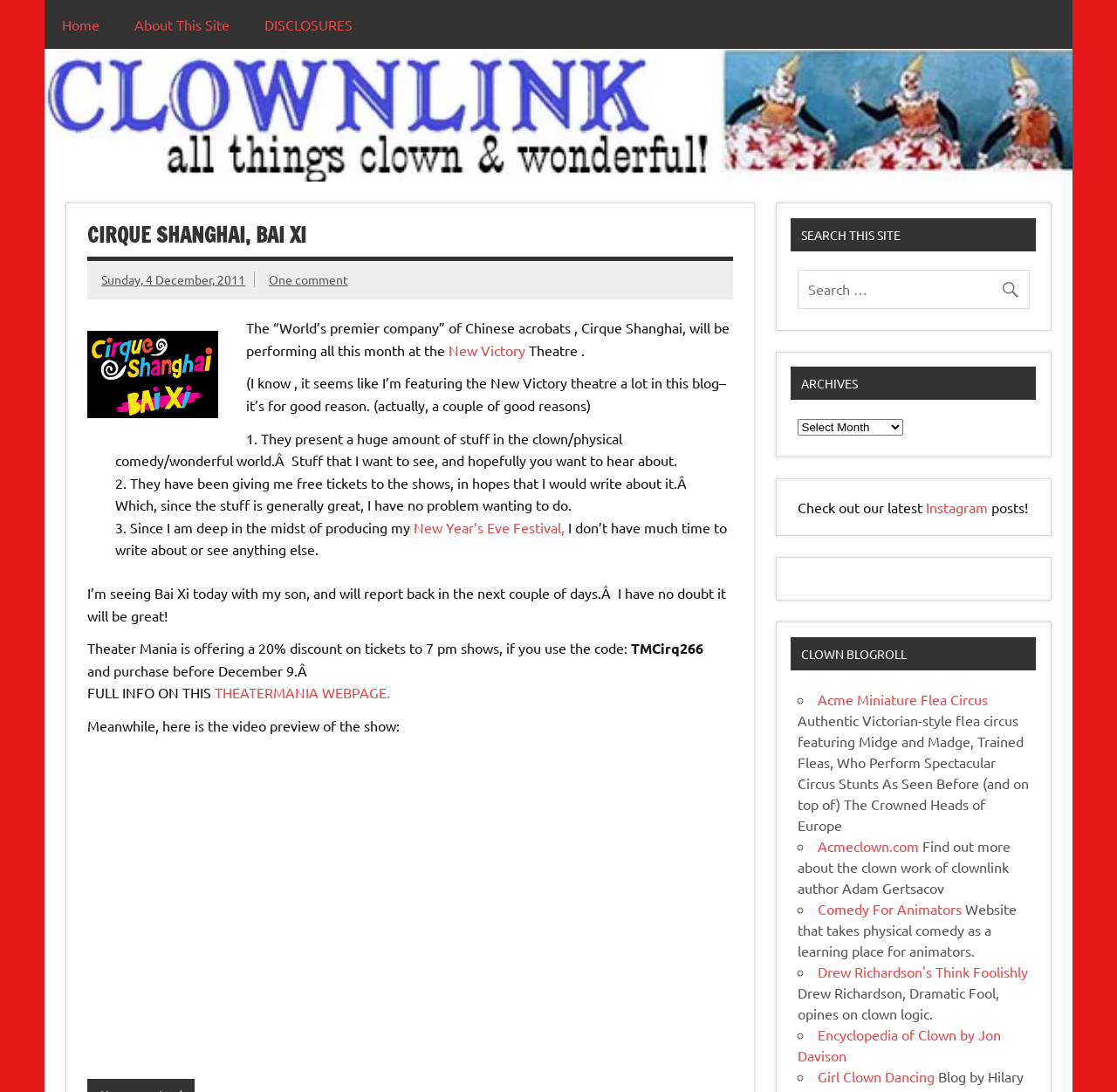Provide a brief response to the question using a single word or phrase: 
What is the name of the company performing at the New Victory Theatre?

Cirque Shanghai